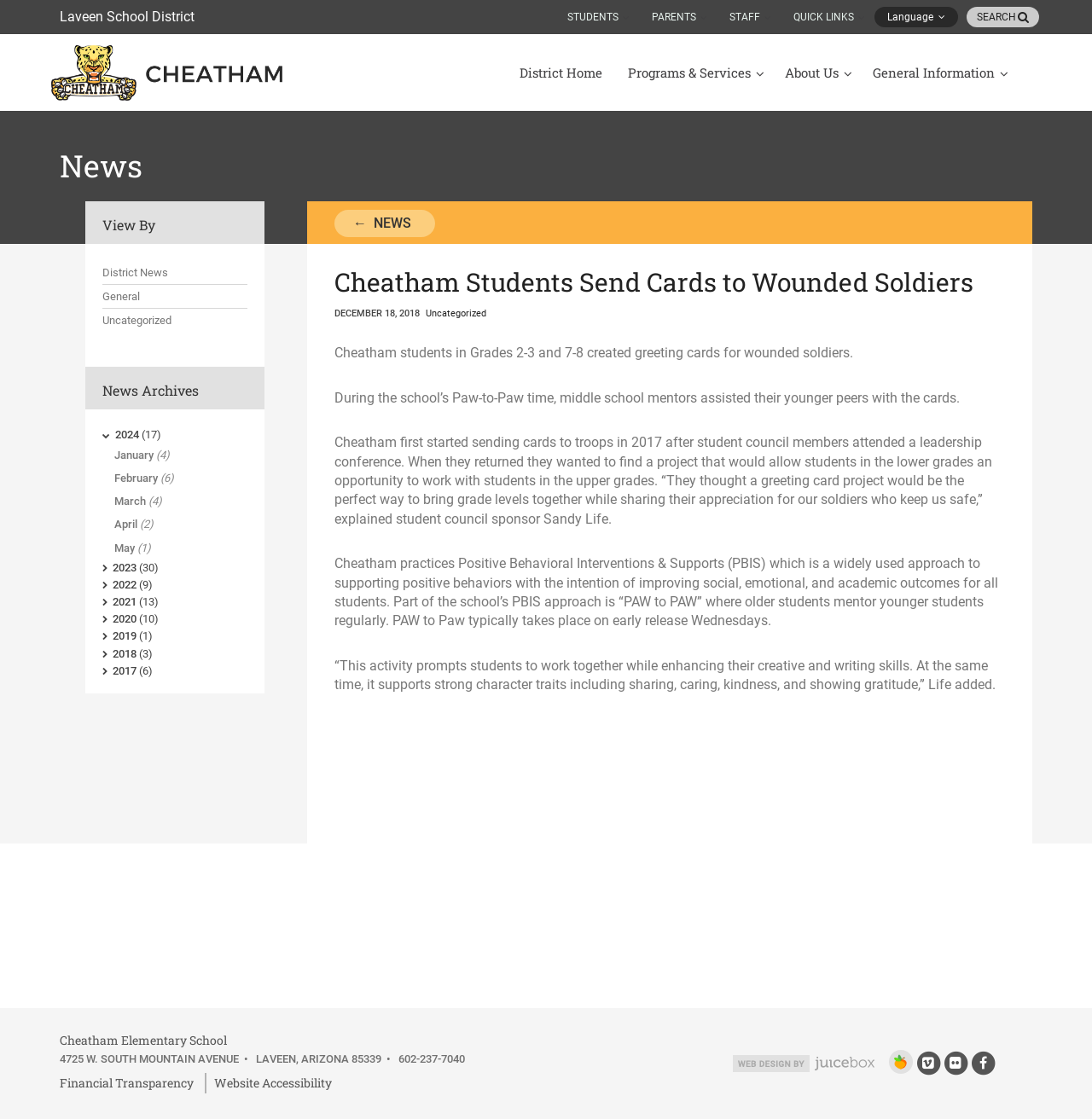Identify the bounding box coordinates of the element to click to follow this instruction: 'Go to Laveen School District'. Ensure the coordinates are four float values between 0 and 1, provided as [left, top, right, bottom].

[0.055, 0.008, 0.178, 0.022]